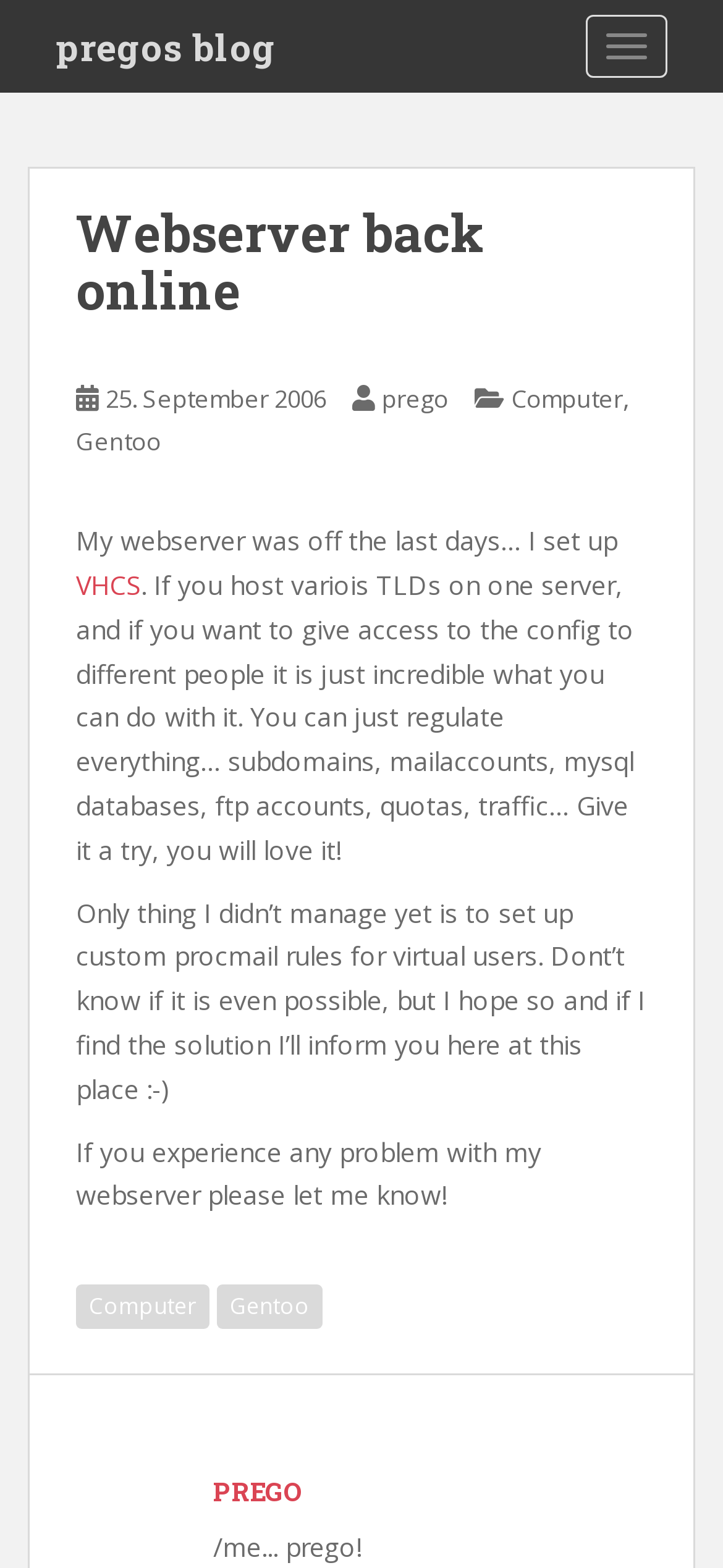Using the element description: "25. September 200618. April 2007", determine the bounding box coordinates. The coordinates should be in the format [left, top, right, bottom], with values between 0 and 1.

[0.146, 0.243, 0.451, 0.264]